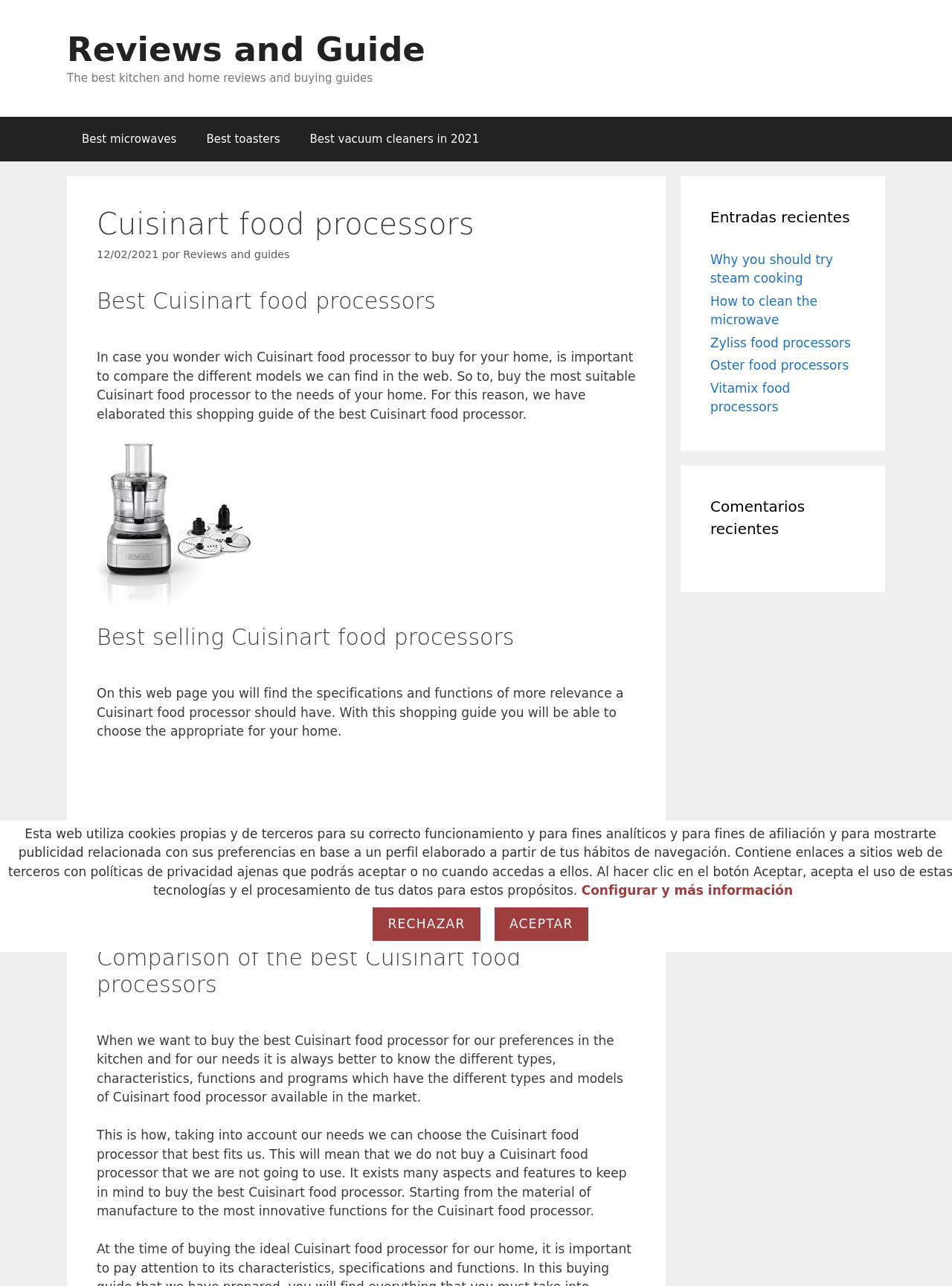Please provide a comprehensive response to the question below by analyzing the image: 
What is the purpose of this webpage?

The webpage provides a comparison of different Cuisinart food processors, their specifications, and functions, along with a shopping guide to help users choose the best one for their needs. This suggests that the purpose of this webpage is to provide a comprehensive comparison and guide for users looking to buy a Cuisinart food processor.